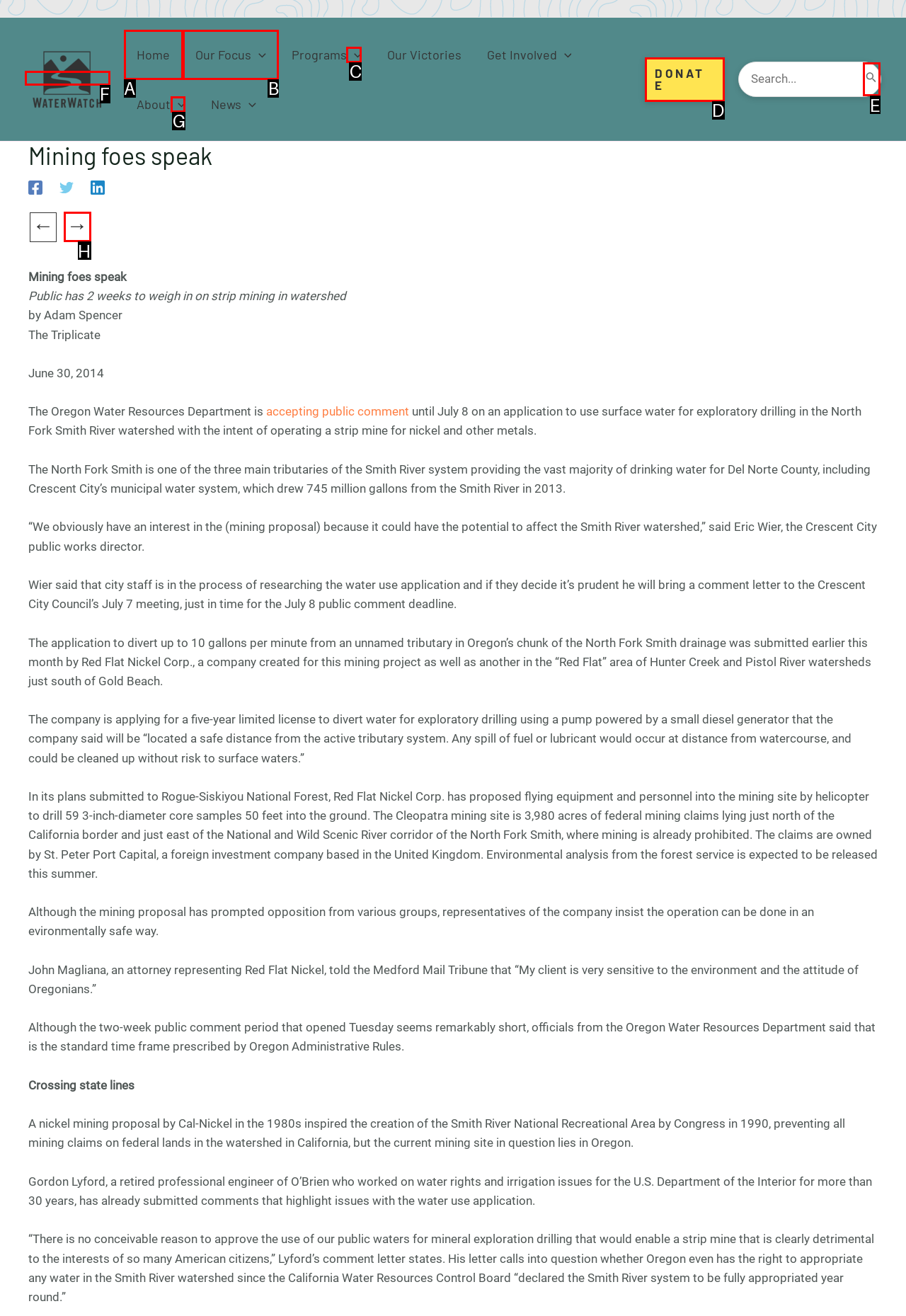Find the option that aligns with: parent_node: About aria-label="Menu Toggle"
Provide the letter of the corresponding option.

G